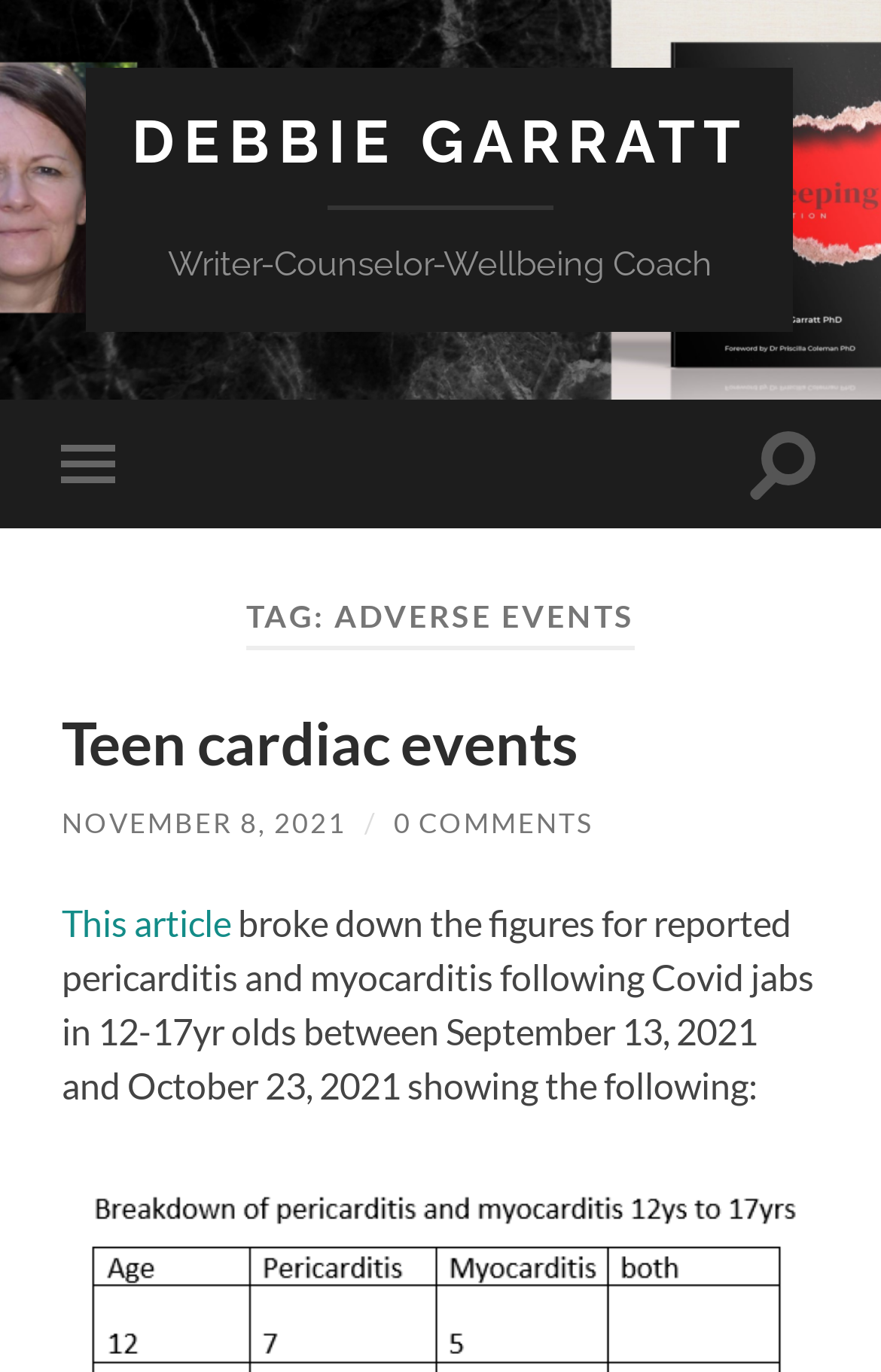Based on the element description: "Toggle mobile menu", identify the bounding box coordinates for this UI element. The coordinates must be four float numbers between 0 and 1, listed as [left, top, right, bottom].

[0.07, 0.291, 0.152, 0.385]